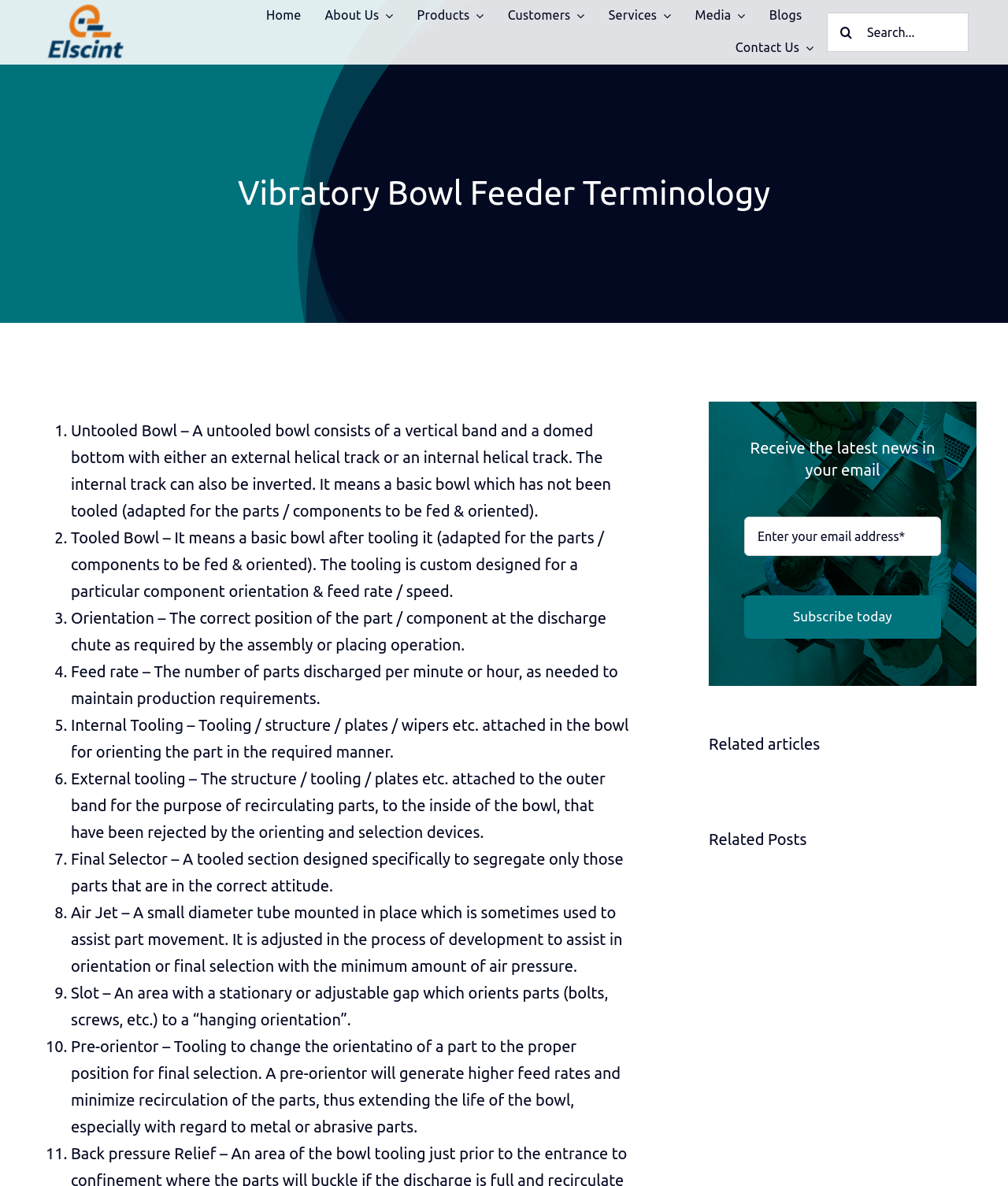Please specify the bounding box coordinates of the clickable region to carry out the following instruction: "Search for something". The coordinates should be four float numbers between 0 and 1, in the format [left, top, right, bottom].

[0.82, 0.011, 0.961, 0.044]